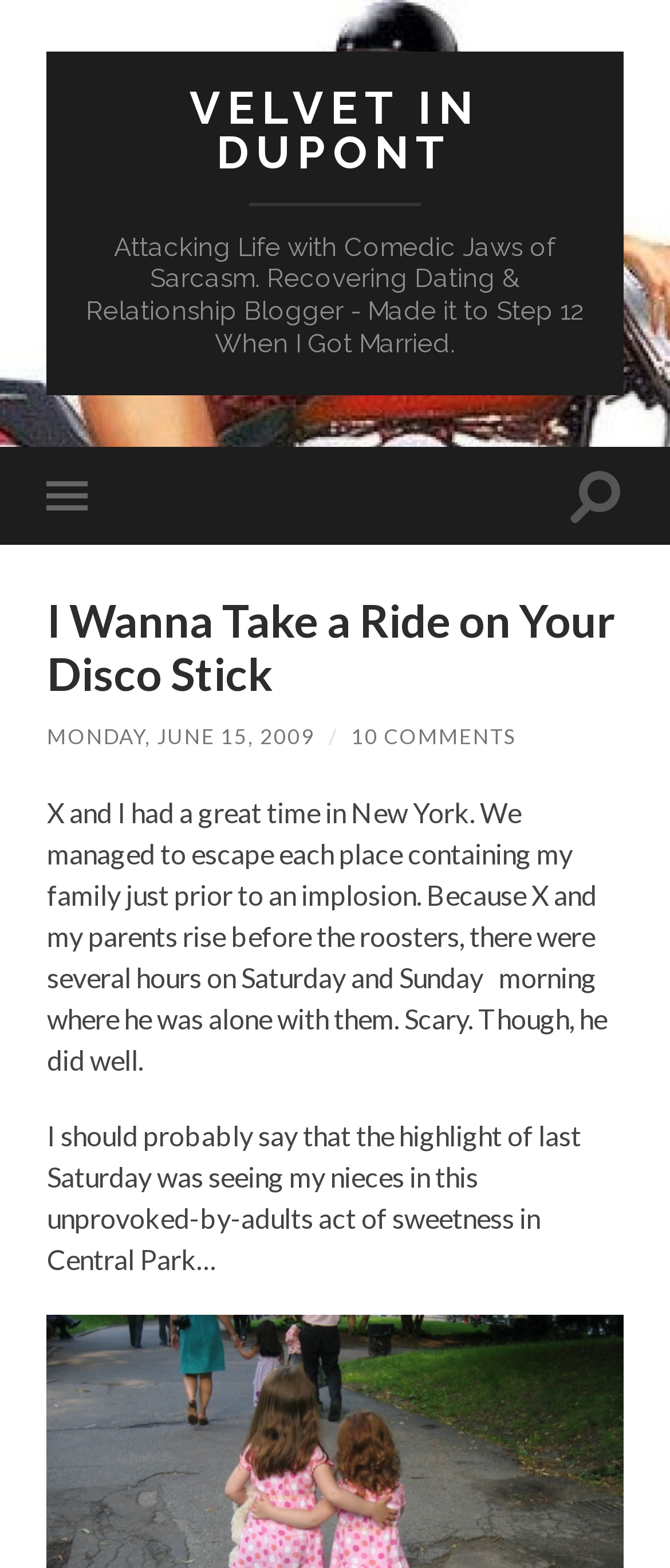Use the details in the image to answer the question thoroughly: 
Where did the blogger see their nieces?

The static text mentions 'seeing my nieces in this unprovoked-by-adults act of sweetness in Central Park', indicating that the blogger saw their nieces in Central Park.